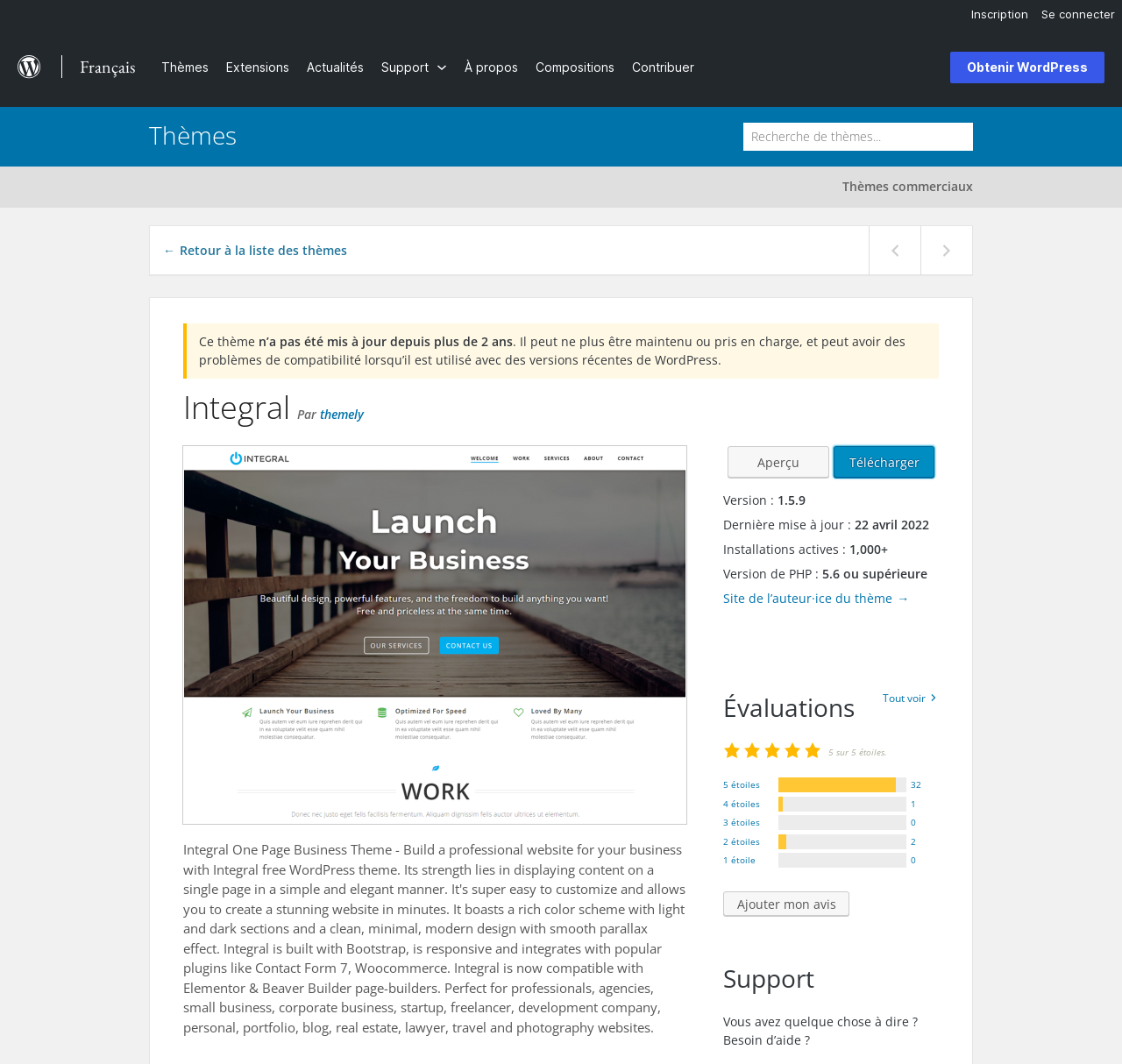What is the name of the WordPress theme?
Using the visual information from the image, give a one-word or short-phrase answer.

Integral